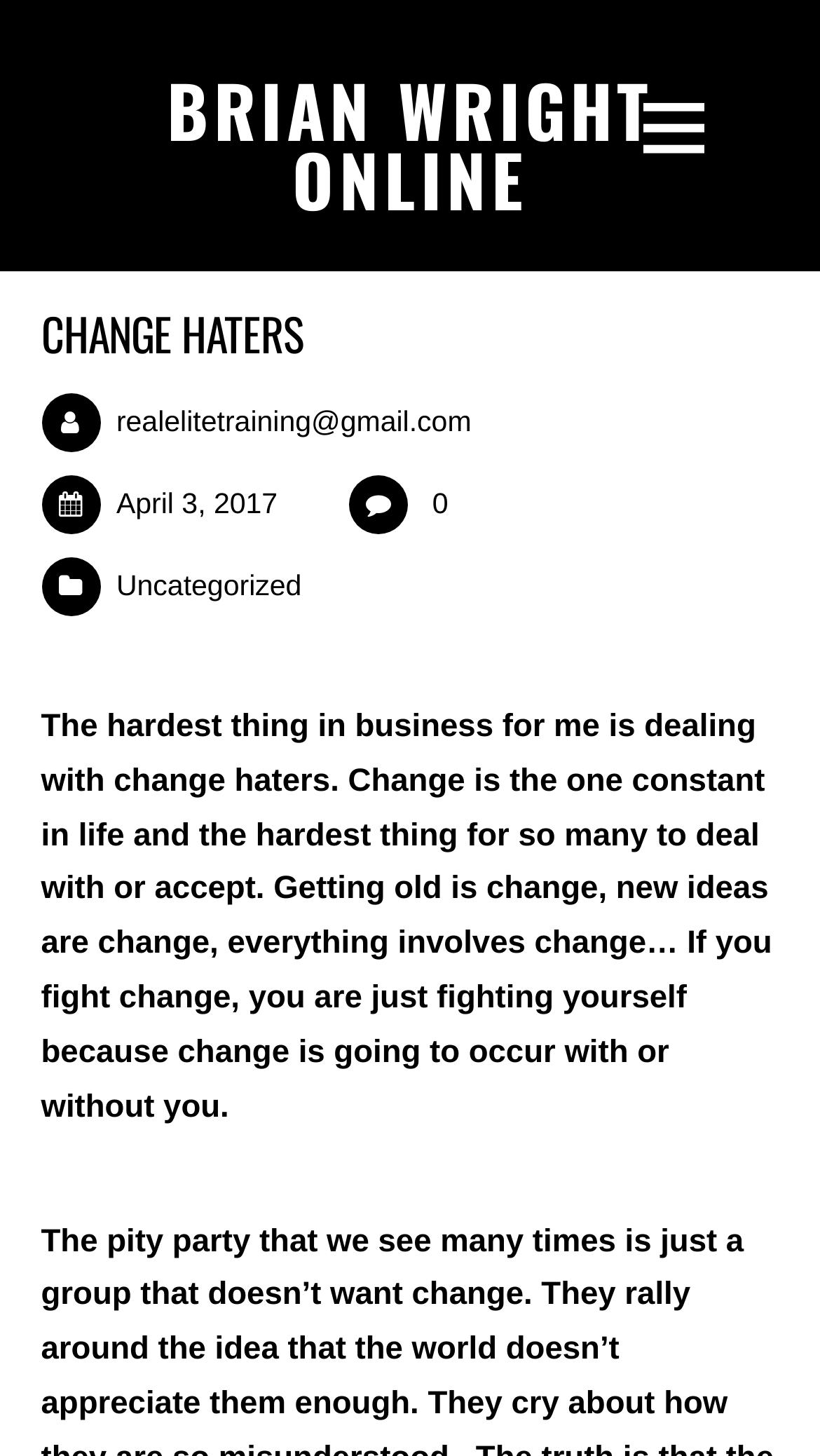Identify the bounding box for the UI element that is described as follows: "realelitetraining@gmail.com".

[0.142, 0.279, 0.575, 0.301]